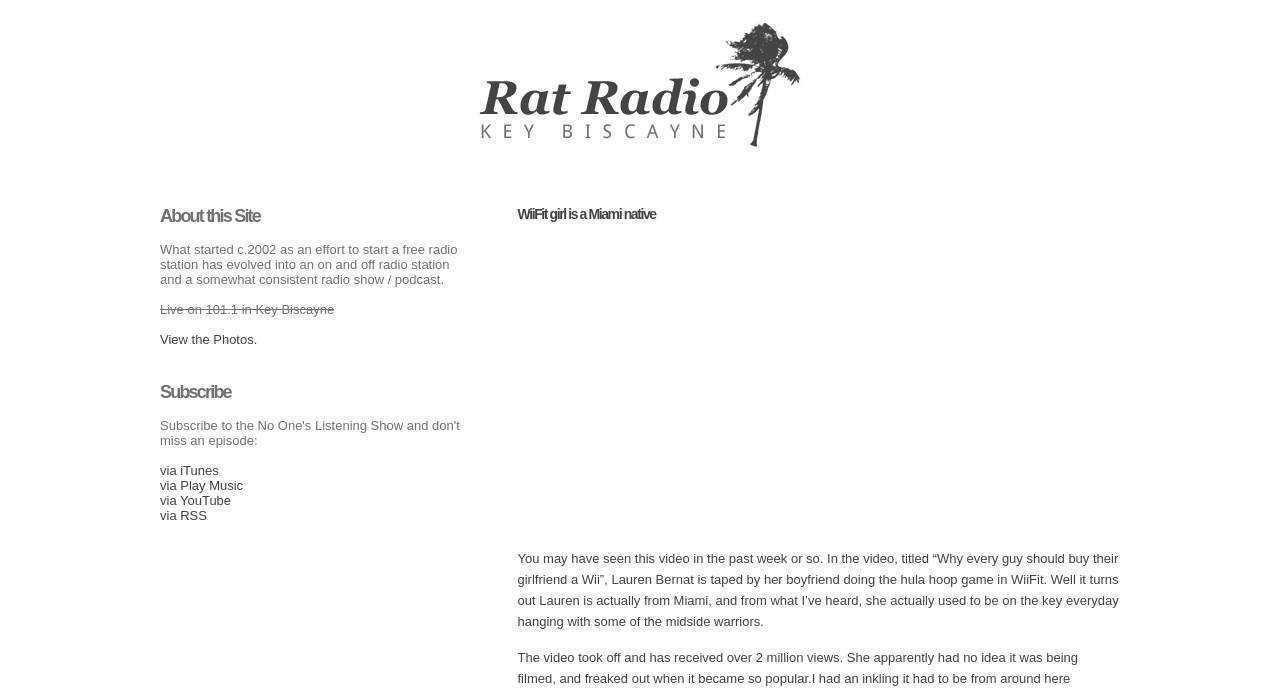Write an extensive caption that covers every aspect of the webpage.

The webpage appears to be a blog or article page with a focus on a specific topic. At the top, there is a link on the left side, and a heading "WiiFit girl is a Miami native" on the right side. Below the heading, there is a disabled plugin object, which may be a video player.

The main content of the page is a block of text that describes a video featuring Lauren Bernat, a Miami native, playing a Wii game. The text is positioned below the heading and plugin object.

On the left side of the page, there are several sections with headings, including "About this Site", "Subscribe", and links to view photos, subscribe via iTunes, Play Music, YouTube, and RSS. These sections are stacked vertically, with the "About this Site" section at the top, followed by the "Subscribe" section.

The "About this Site" section contains two paragraphs of text, describing the history and purpose of the site. The "Subscribe" section contains four links to subscribe to the site's content via different platforms.

Overall, the page has a simple layout with a focus on the main article content and several secondary sections with links and information about the site.